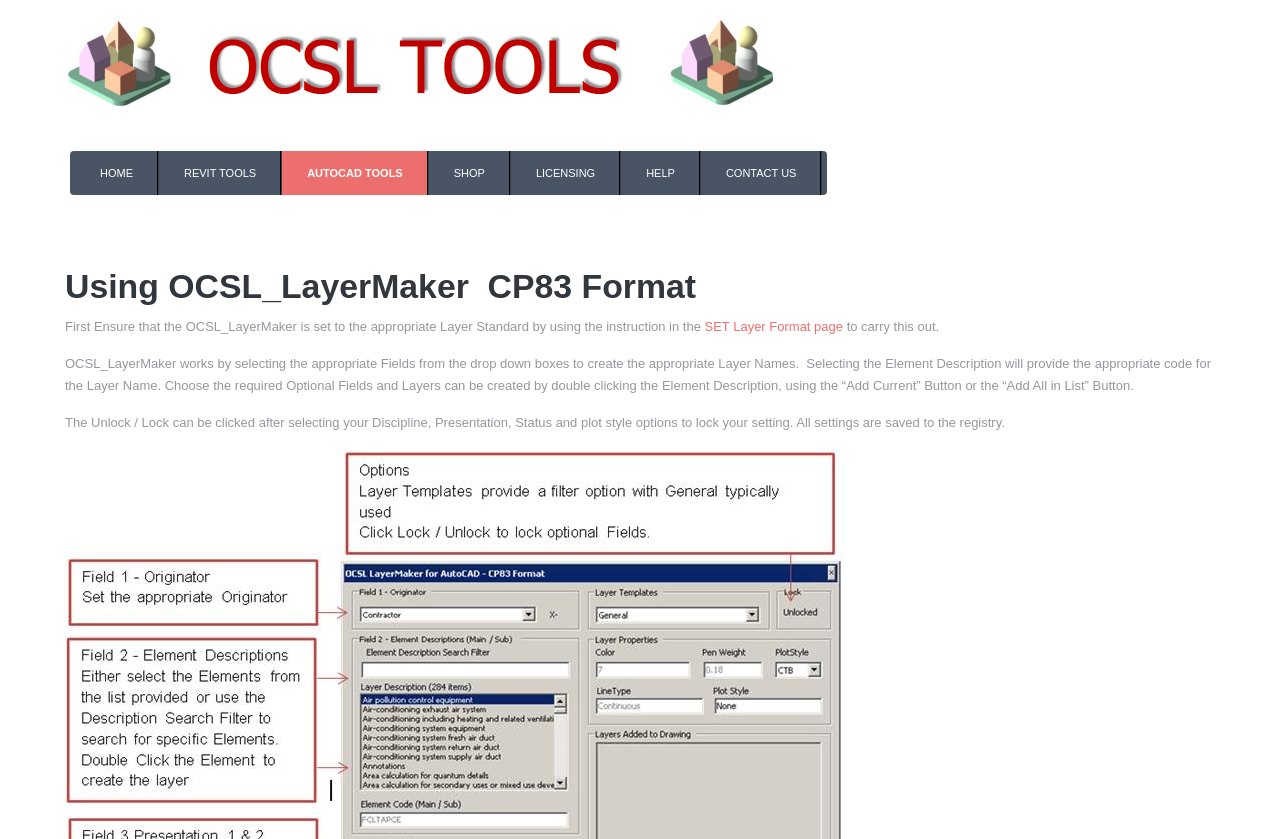Determine and generate the text content of the webpage's headline.

Using OCSL_LayerMaker  CP83 Format